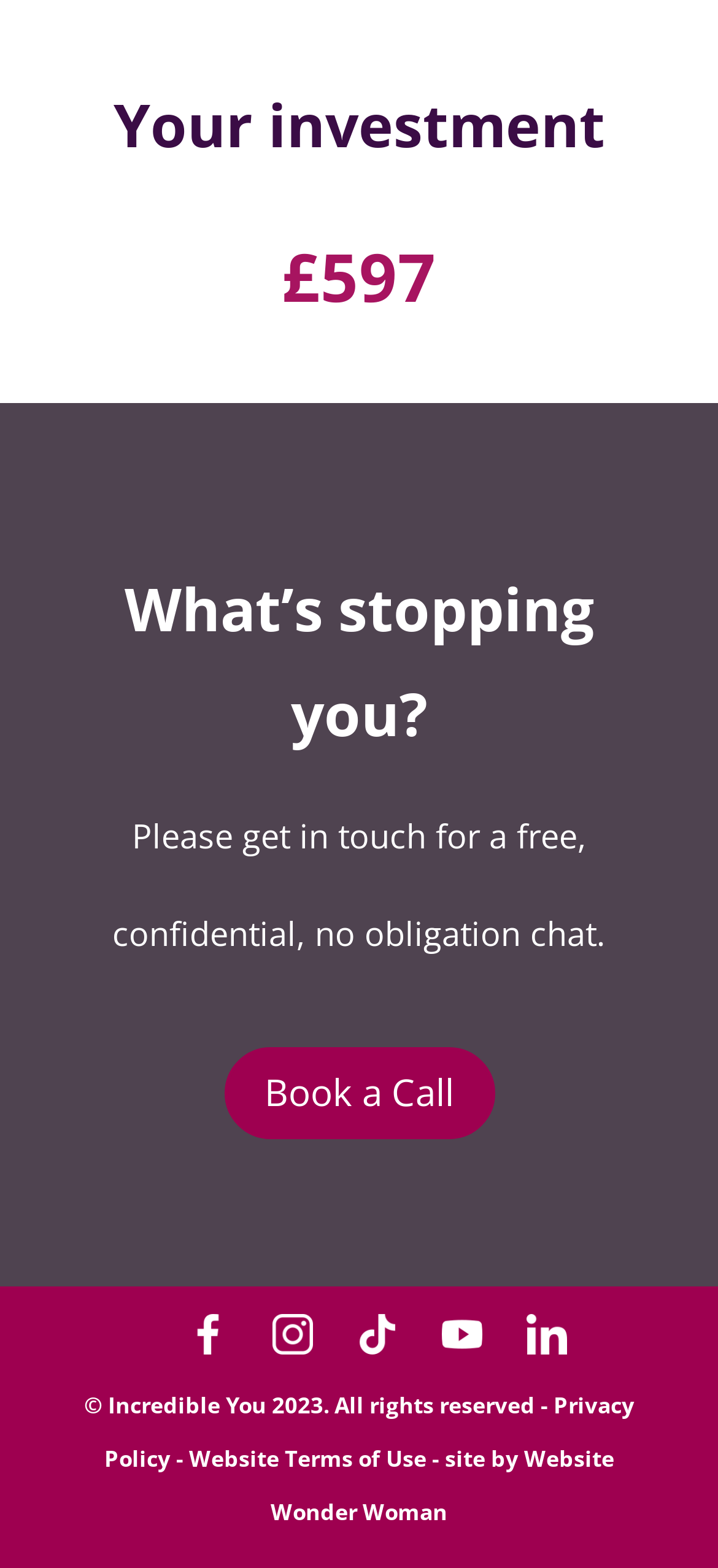What is the investment amount?
Look at the image and respond to the question as thoroughly as possible.

The investment amount is mentioned in the heading element with the text '£597' which is located at the top section of the webpage, indicating the amount of investment required.